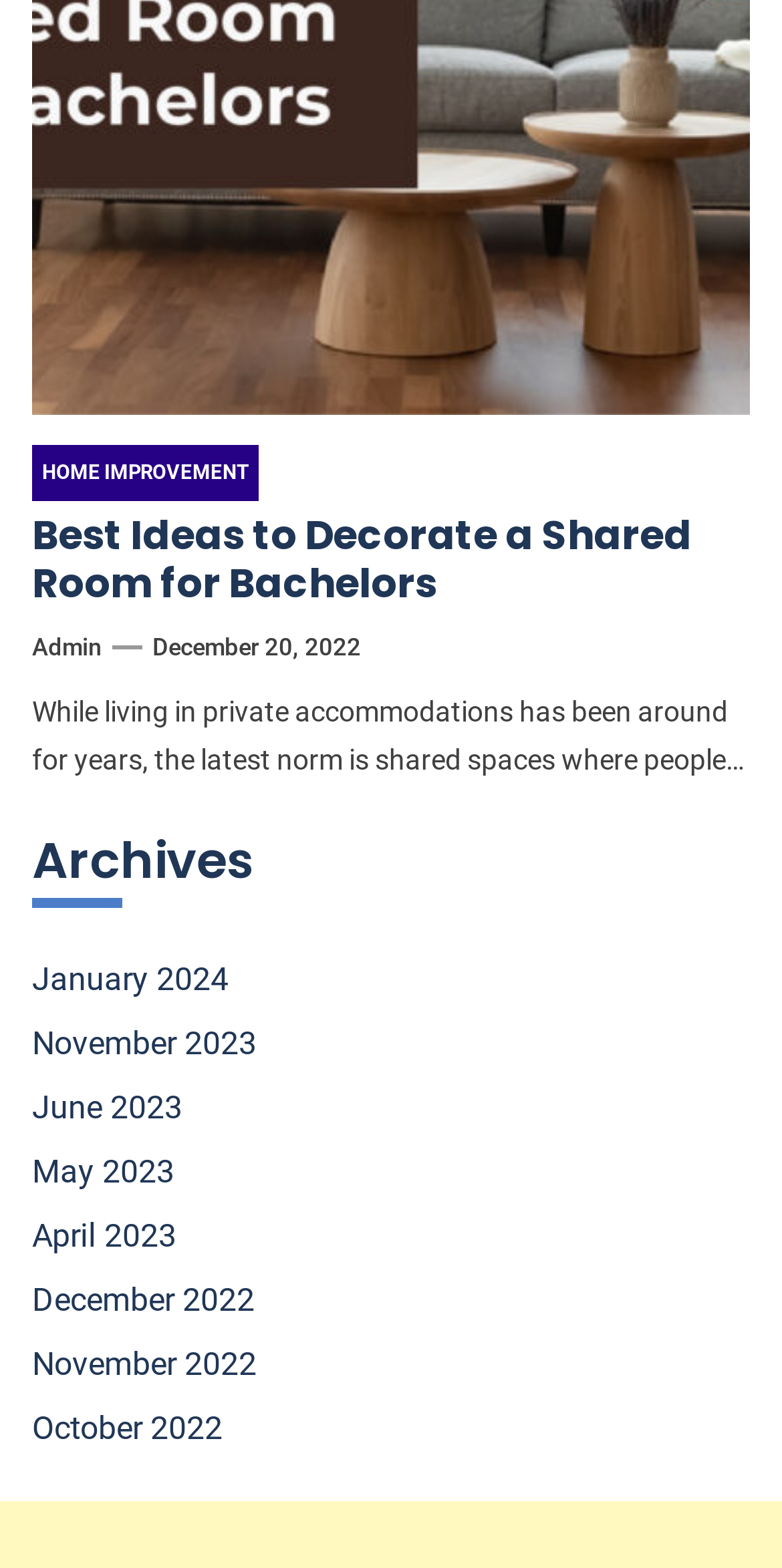Please locate the bounding box coordinates of the element that should be clicked to achieve the given instruction: "View archives".

[0.041, 0.53, 0.959, 0.568]